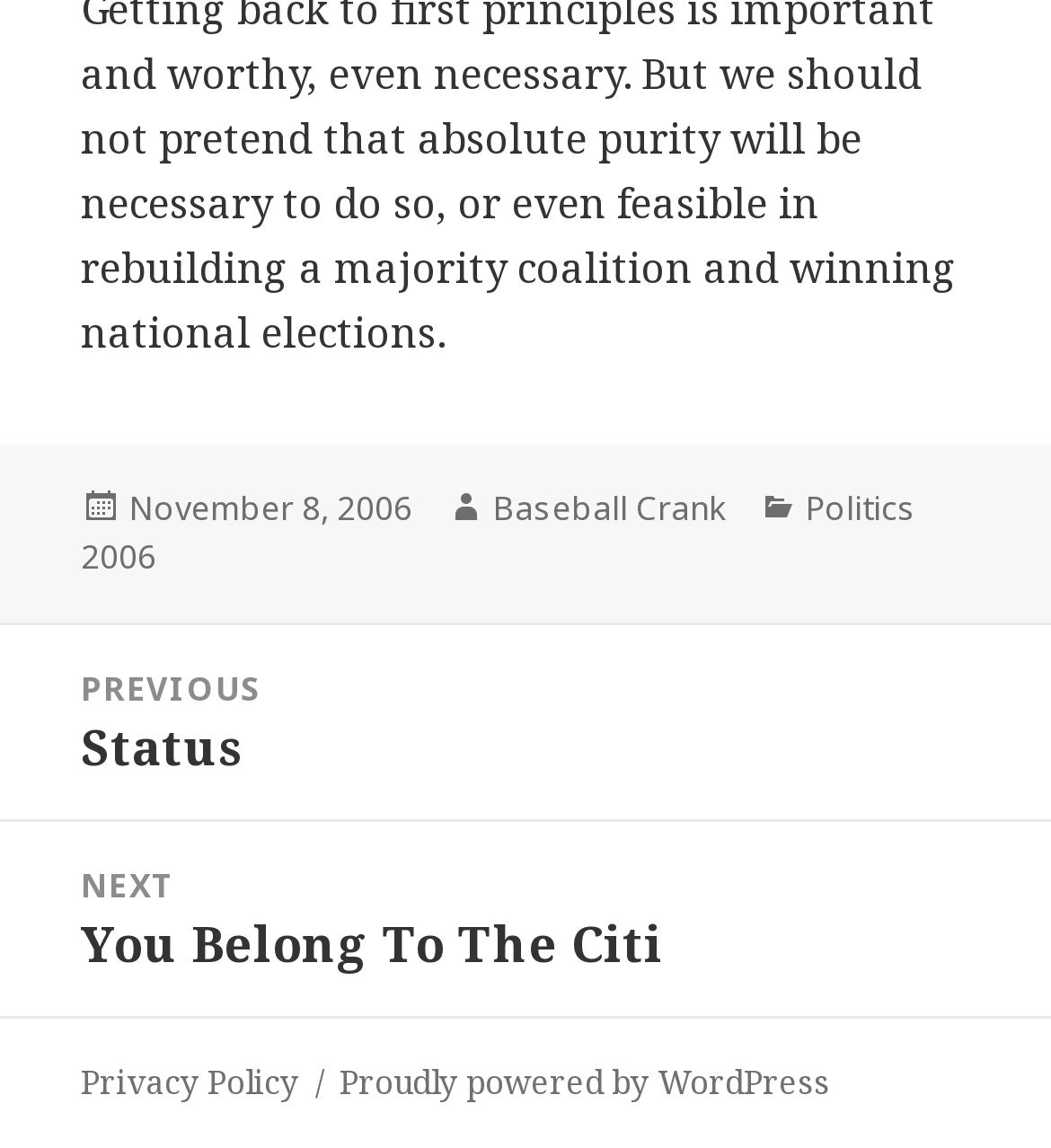What is the category of the post?
Using the information from the image, give a concise answer in one word or a short phrase.

Politics 2006